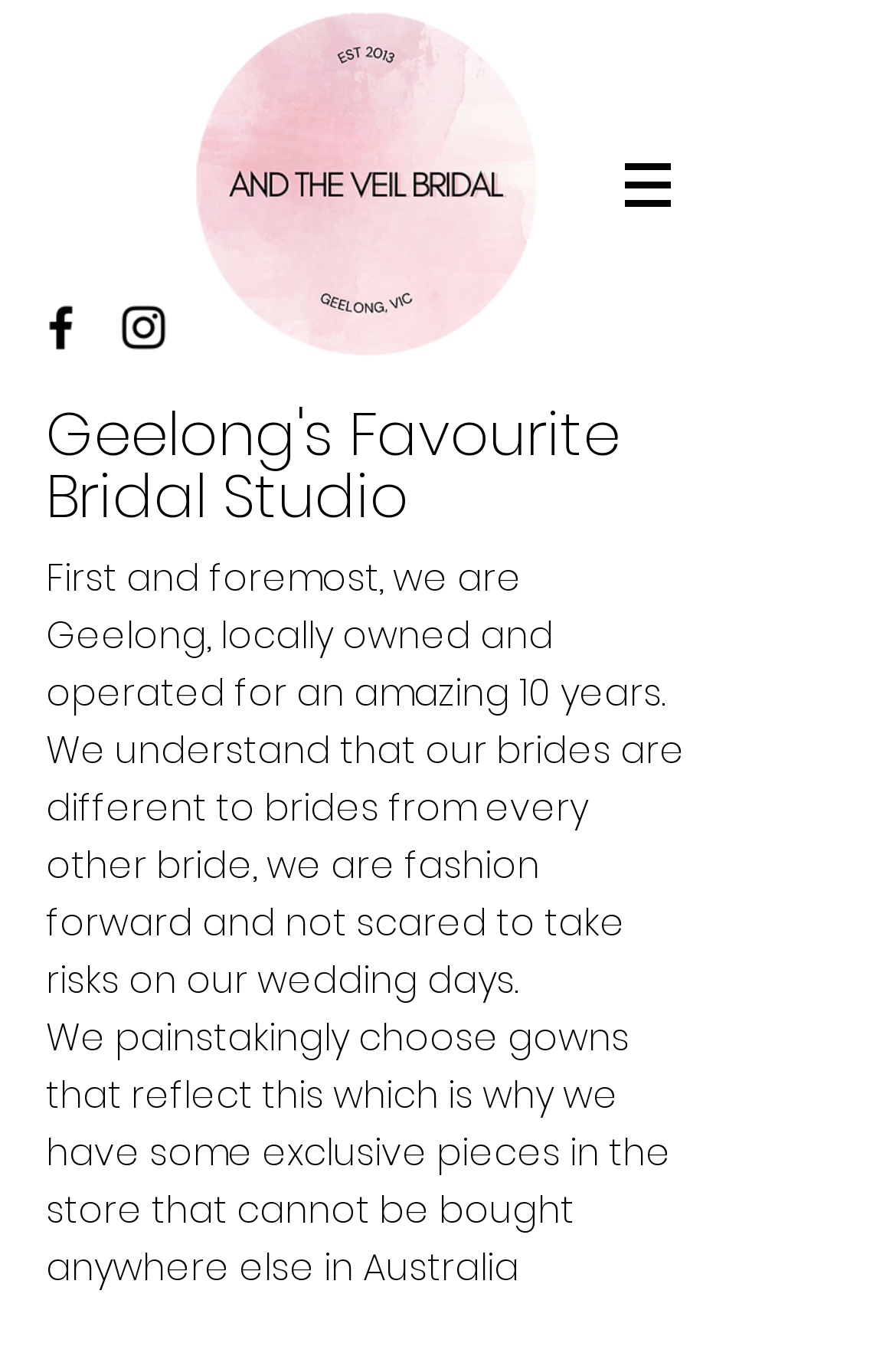Examine the screenshot and answer the question in as much detail as possible: What is the tone of the bridal studio?

I found a StaticText element that reads 'We understand that our brides are different to brides from every other bride, we are fashion forward and not scared to take risks on our wedding days', which indicates that the tone of the bridal studio is fashion forward and willing to take risks.